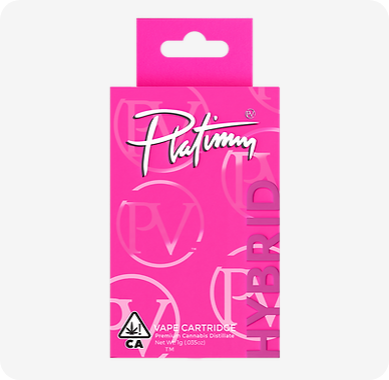What type of strain is the 'Gorilla Crack'?
Refer to the image and provide a one-word or short phrase answer.

Hybrid